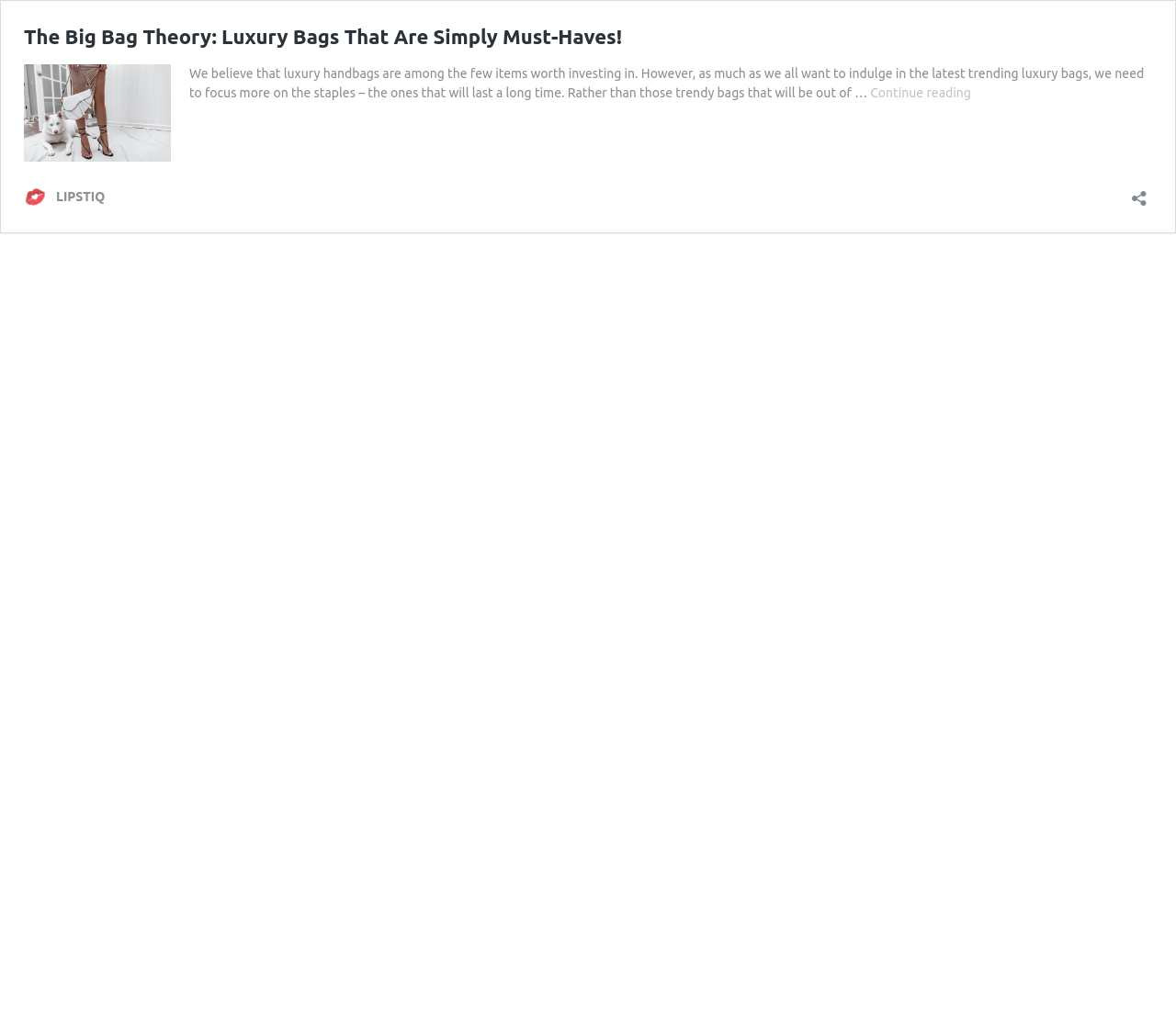Using the provided element description "LIPSTIQ", determine the bounding box coordinates of the UI element.

[0.02, 0.183, 0.089, 0.206]